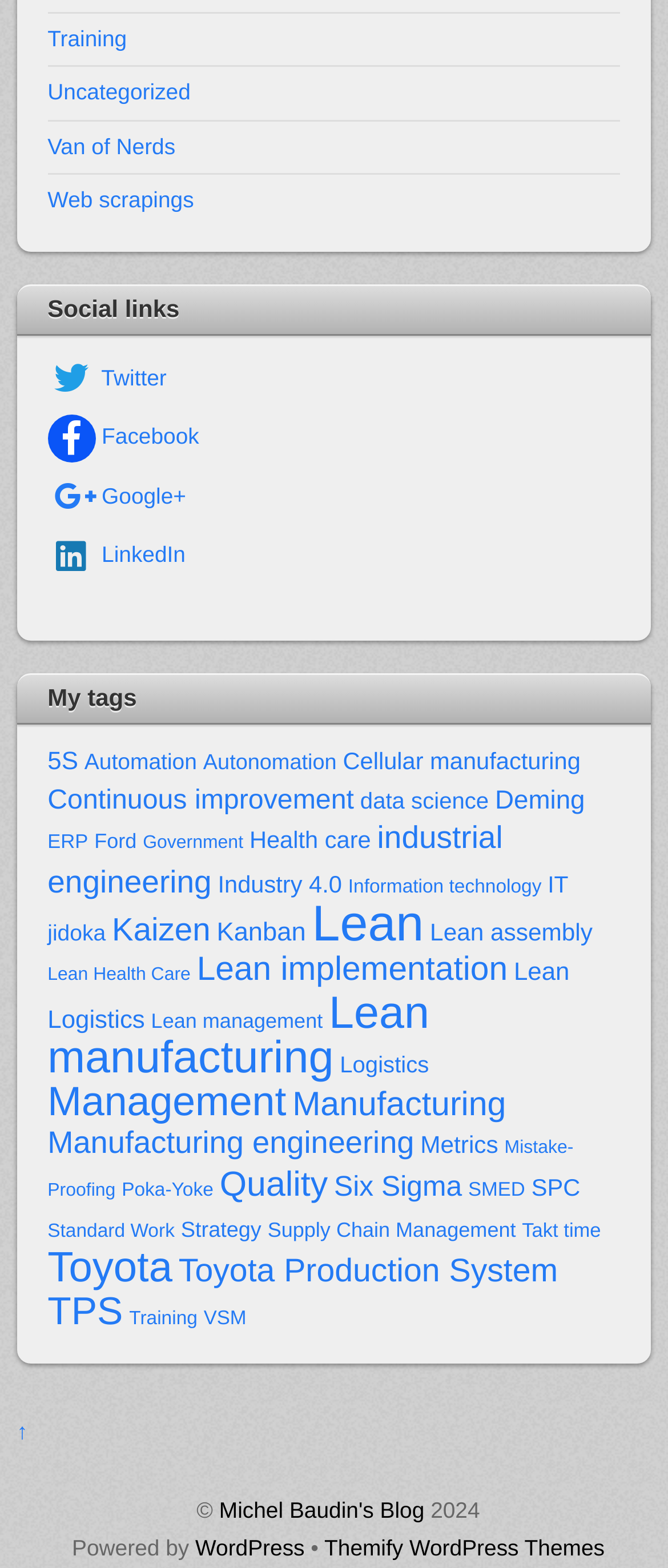Locate the bounding box coordinates of the element to click to perform the following action: 'Click on the 'Training' link'. The coordinates should be given as four float values between 0 and 1, in the form of [left, top, right, bottom].

[0.071, 0.017, 0.19, 0.033]